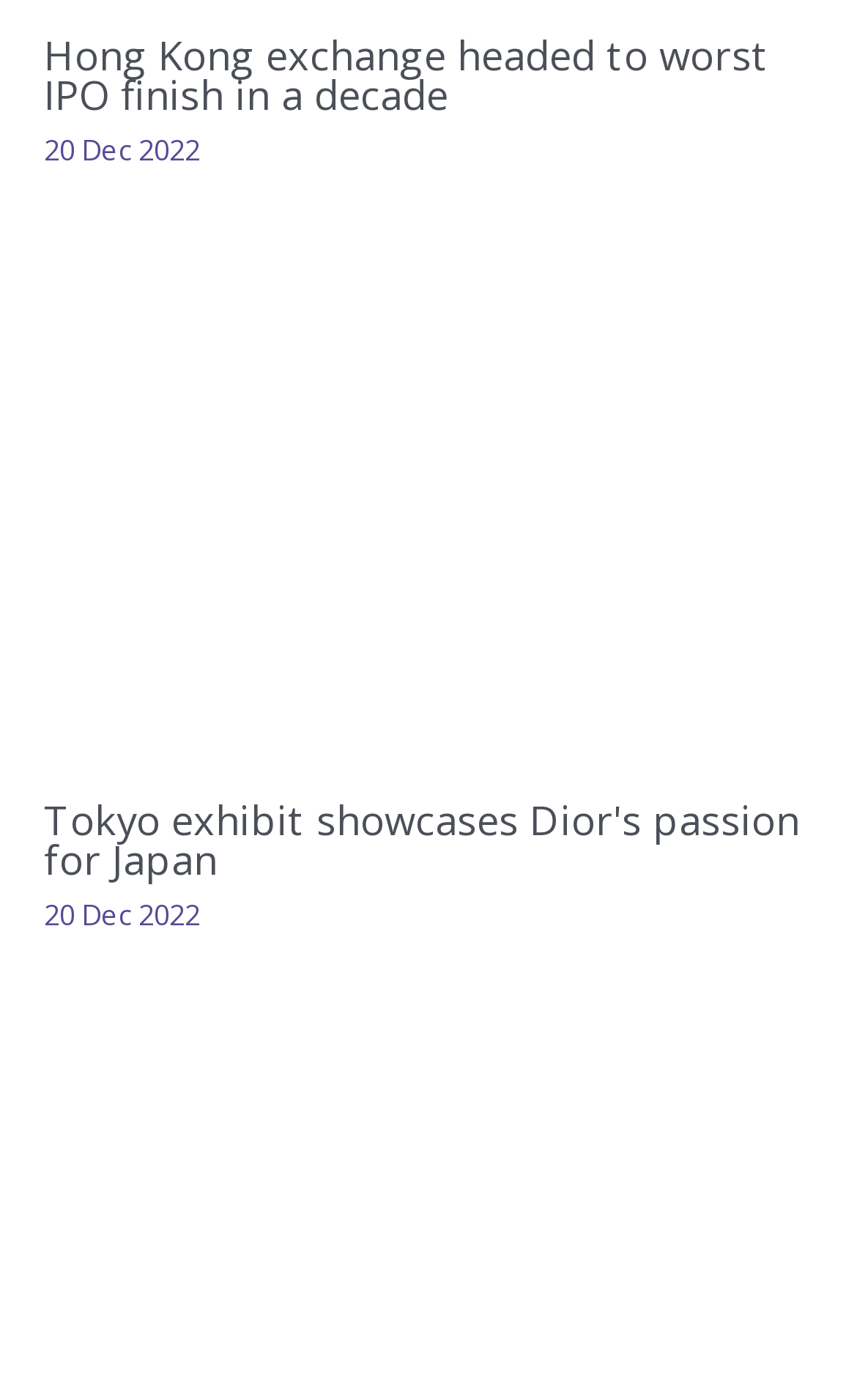How many links are in the second article?
Give a detailed and exhaustive answer to the question.

I looked at the link elements within the second article and found that there is only one link, which is 'Tokyo exhibit showcases Dior's passion for Japan'.